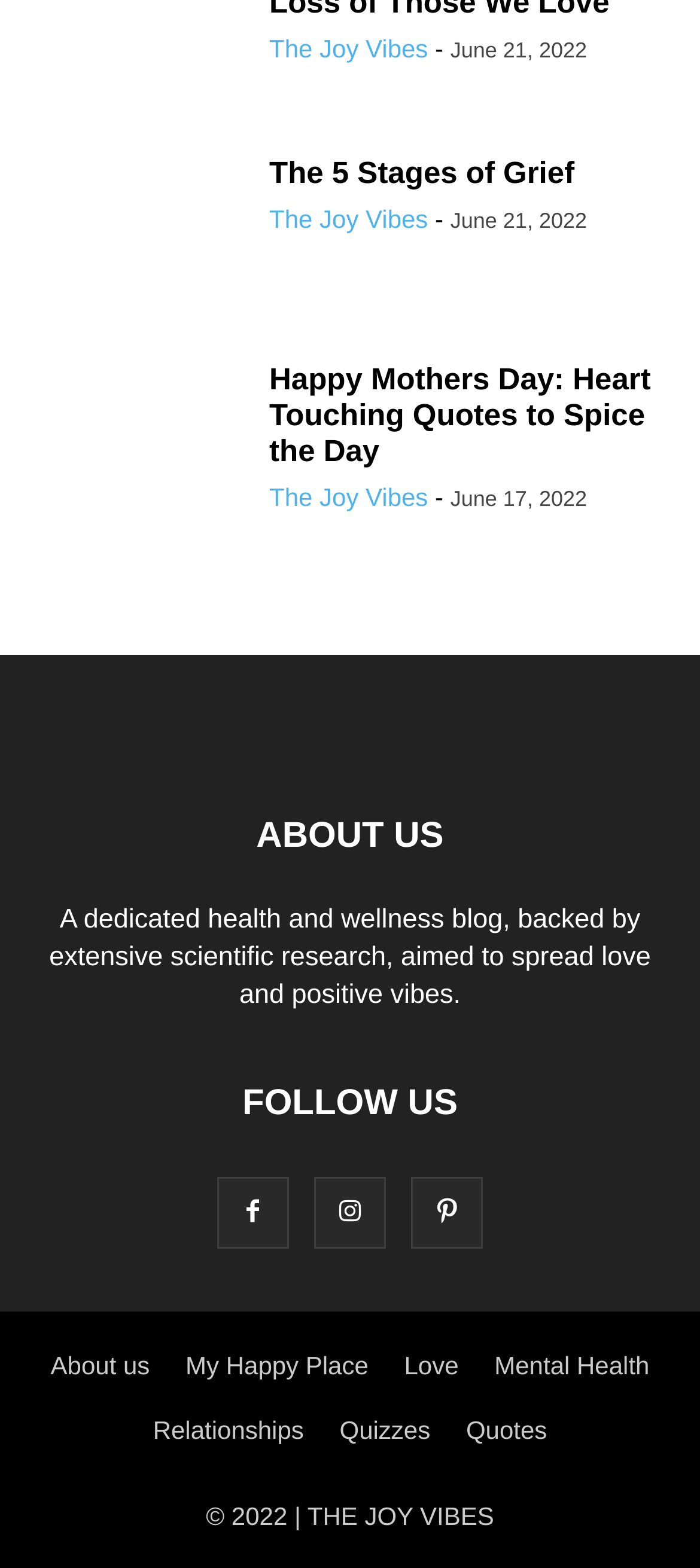Can you provide the bounding box coordinates for the element that should be clicked to implement the instruction: "Go to 'About us'"?

[0.072, 0.861, 0.214, 0.88]